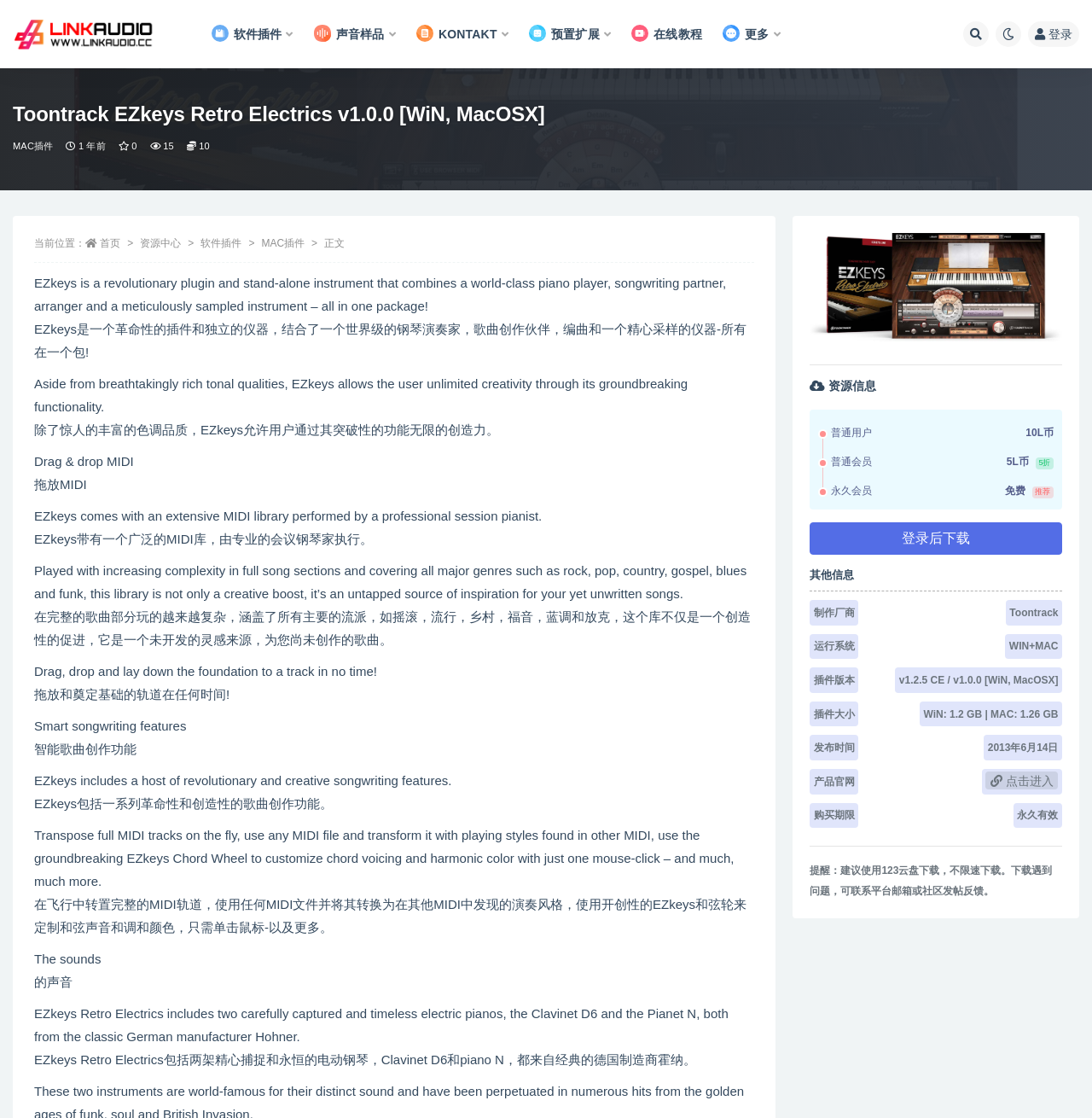What is the manufacturer of the electric pianos?
Look at the webpage screenshot and answer the question with a detailed explanation.

I found the answer by looking at the text description of the plugin, which says 'both from the classic German manufacturer Hohner'.